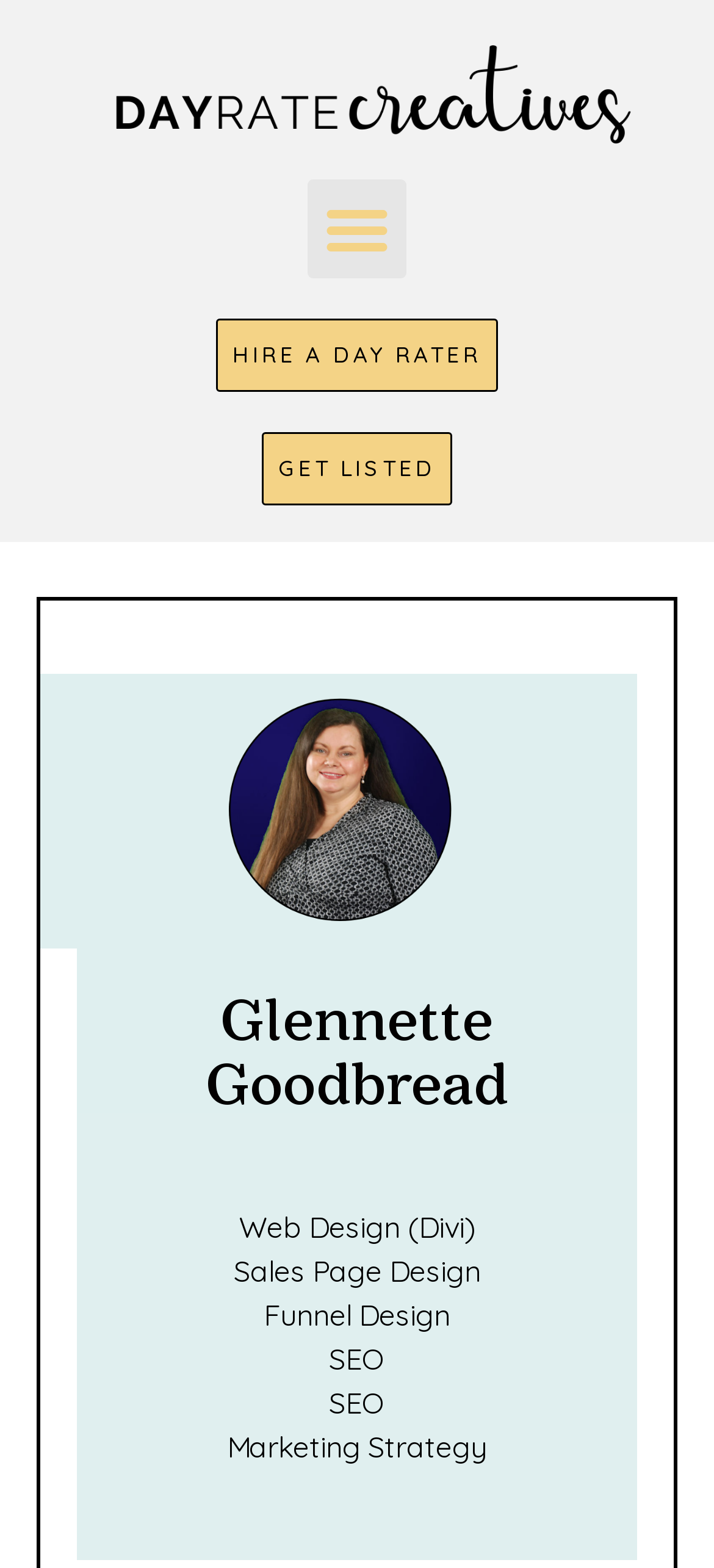Extract the bounding box coordinates of the UI element described: "Menu". Provide the coordinates in the format [left, top, right, bottom] with values ranging from 0 to 1.

[0.431, 0.115, 0.569, 0.178]